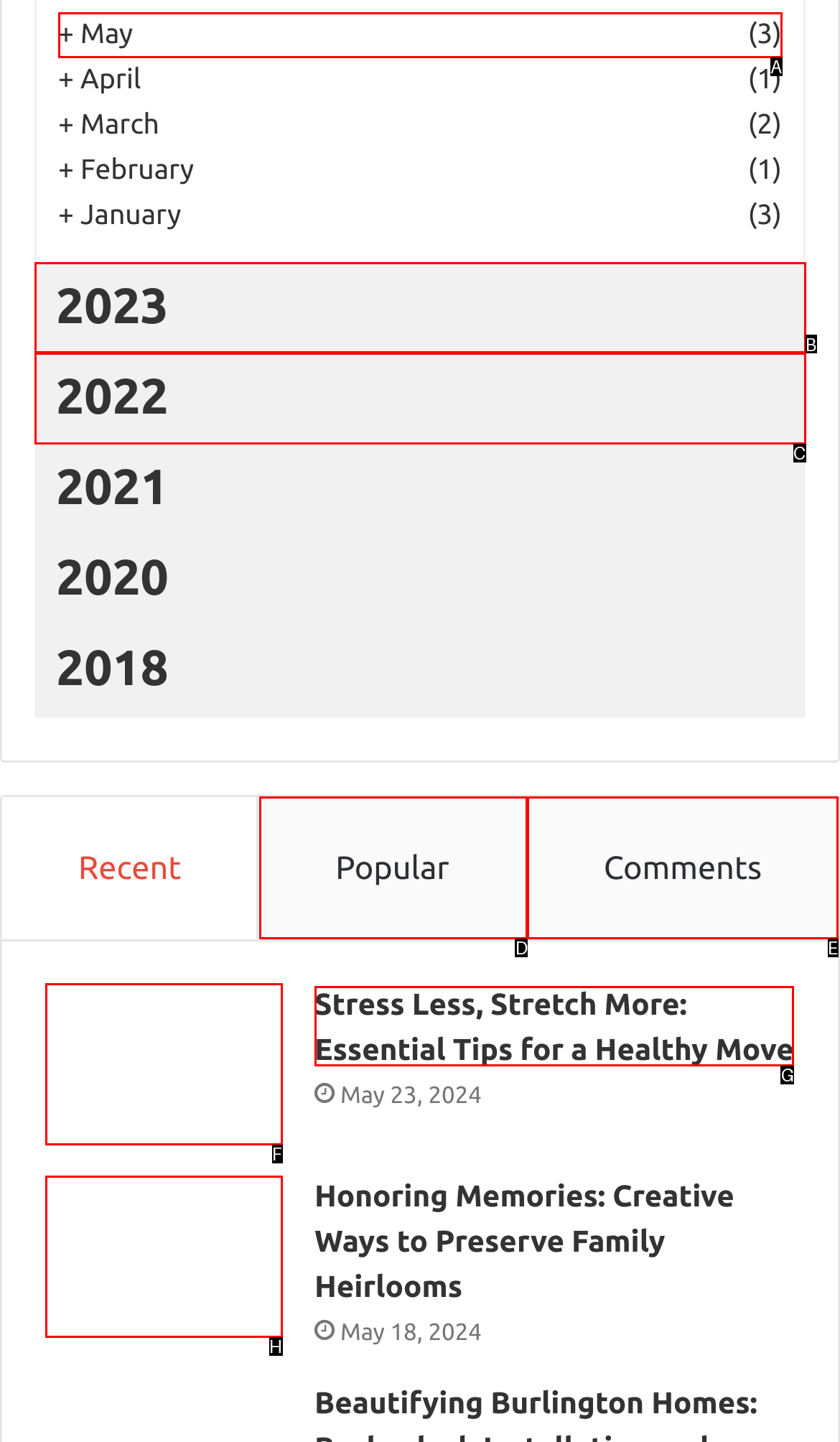Determine which option should be clicked to carry out this task: read Stress Less, Stretch More article
State the letter of the correct choice from the provided options.

F